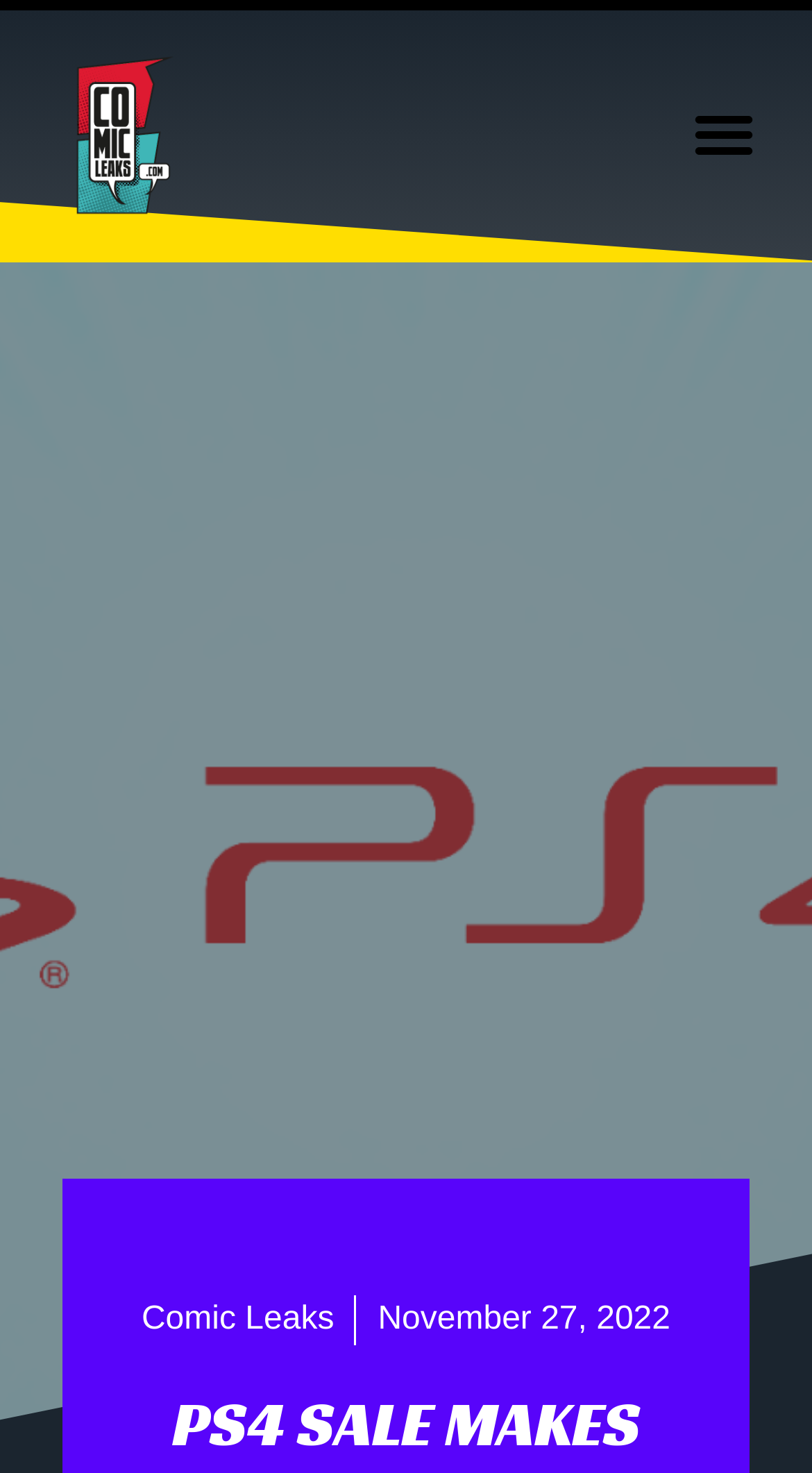Locate the UI element that matches the description INR-CNY 0.086789 +2.0% 1W▲ in the webpage screenshot. Return the bounding box coordinates in the format (top-left x, top-left y, bottom-right x, bottom-right y), with values ranging from 0 to 1.

None